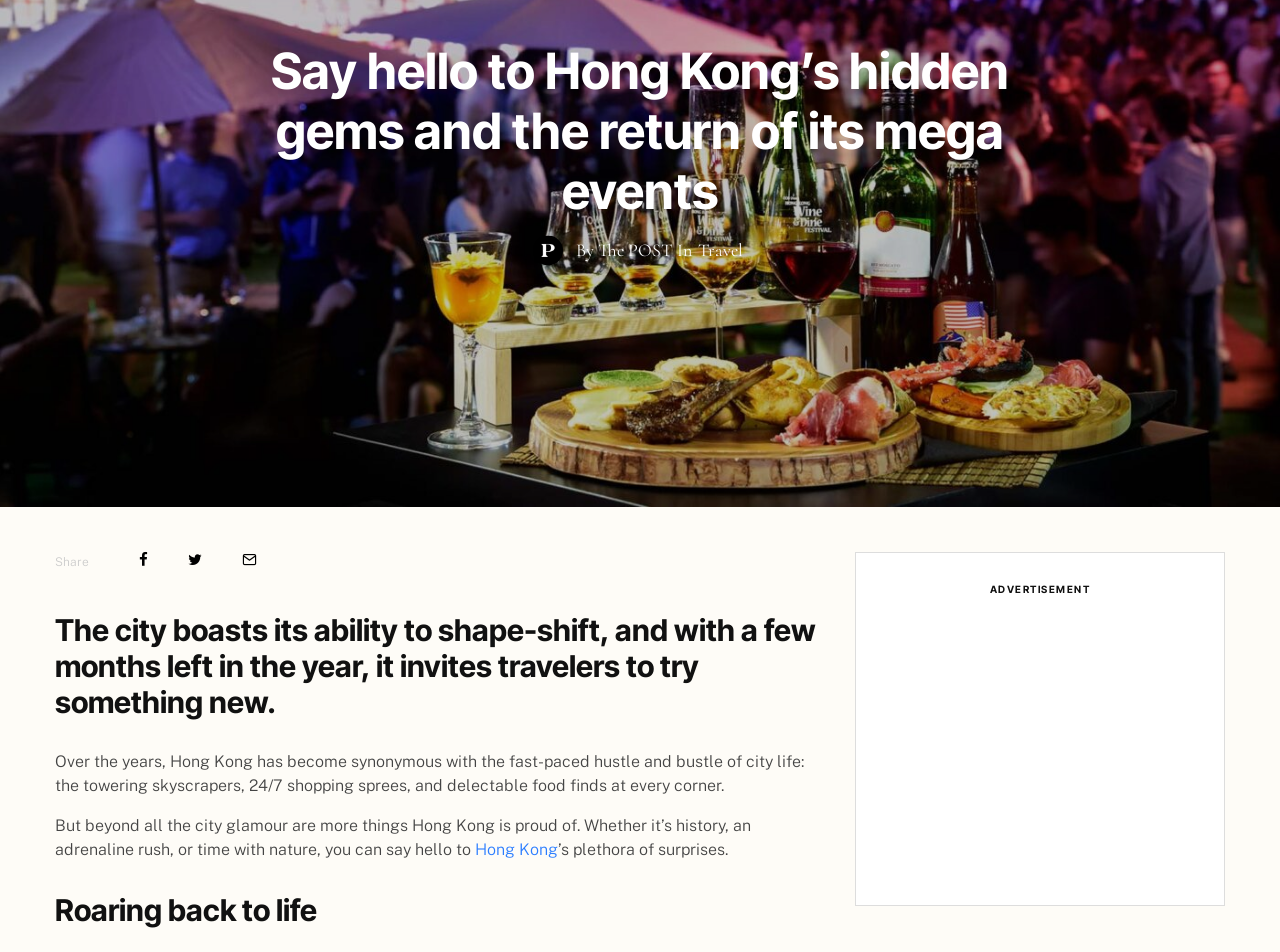Please determine the bounding box coordinates for the UI element described as: "Travel".

[0.545, 0.249, 0.58, 0.277]